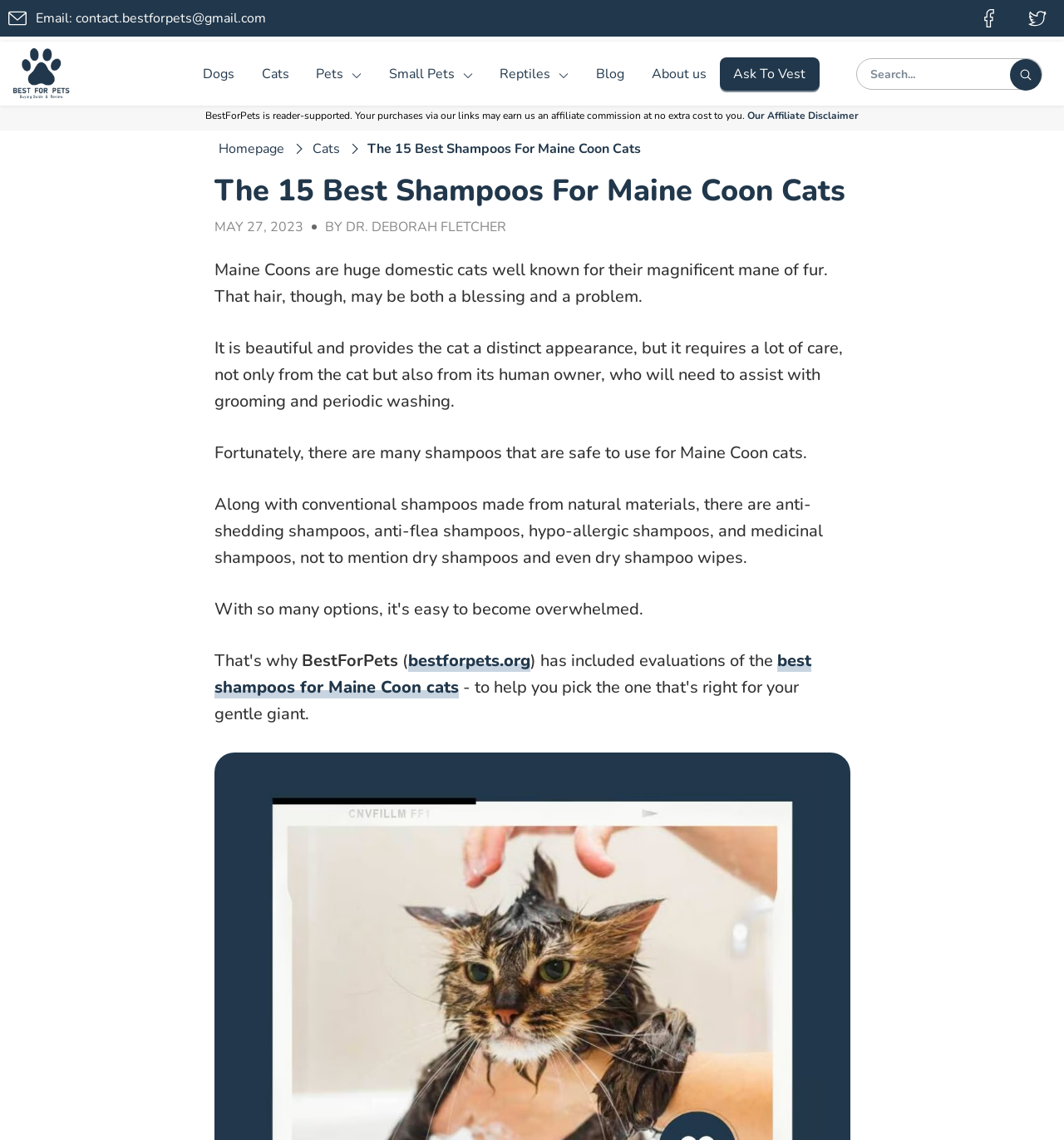What is the author of the article?
Can you provide a detailed and comprehensive answer to the question?

The author of the article is mentioned as 'BY DR. DEBORAH FLETCHER' at the top of the webpage, indicating that Dr. Deborah Fletcher is the author of the article.